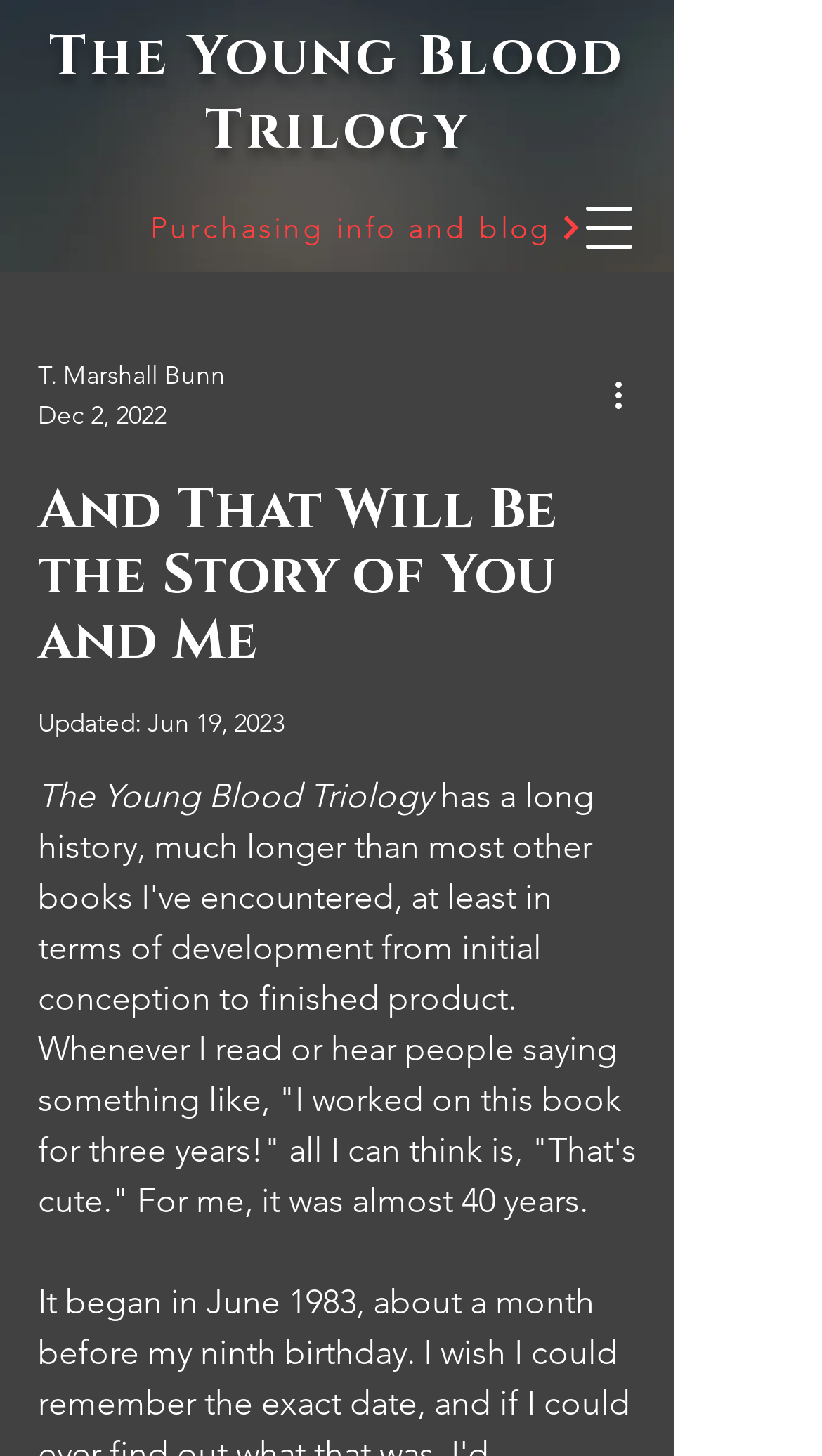Please identify the webpage's heading and generate its text content.

And That Will Be the Story of You and Me